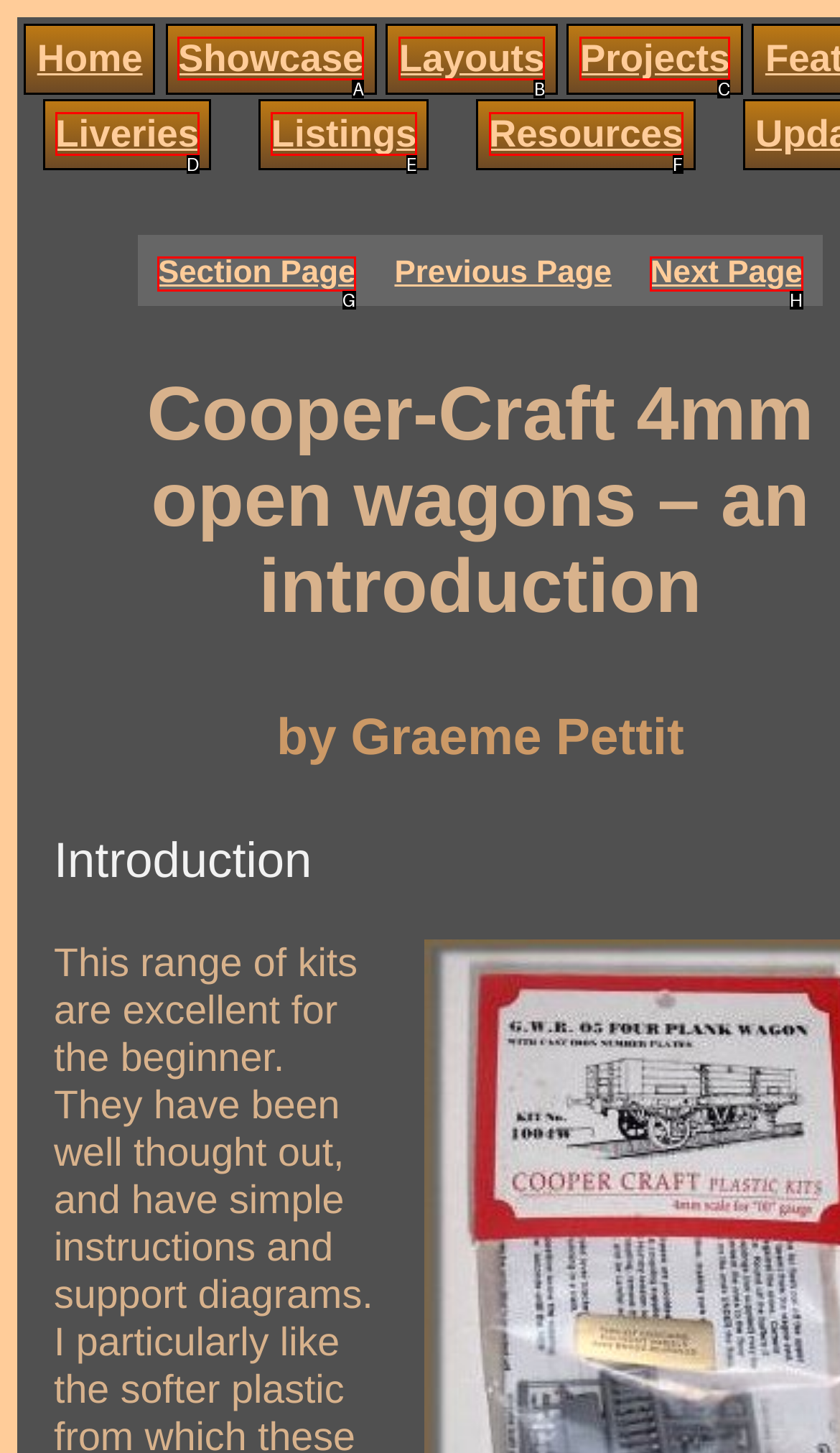With the description: Section Page, find the option that corresponds most closely and answer with its letter directly.

G